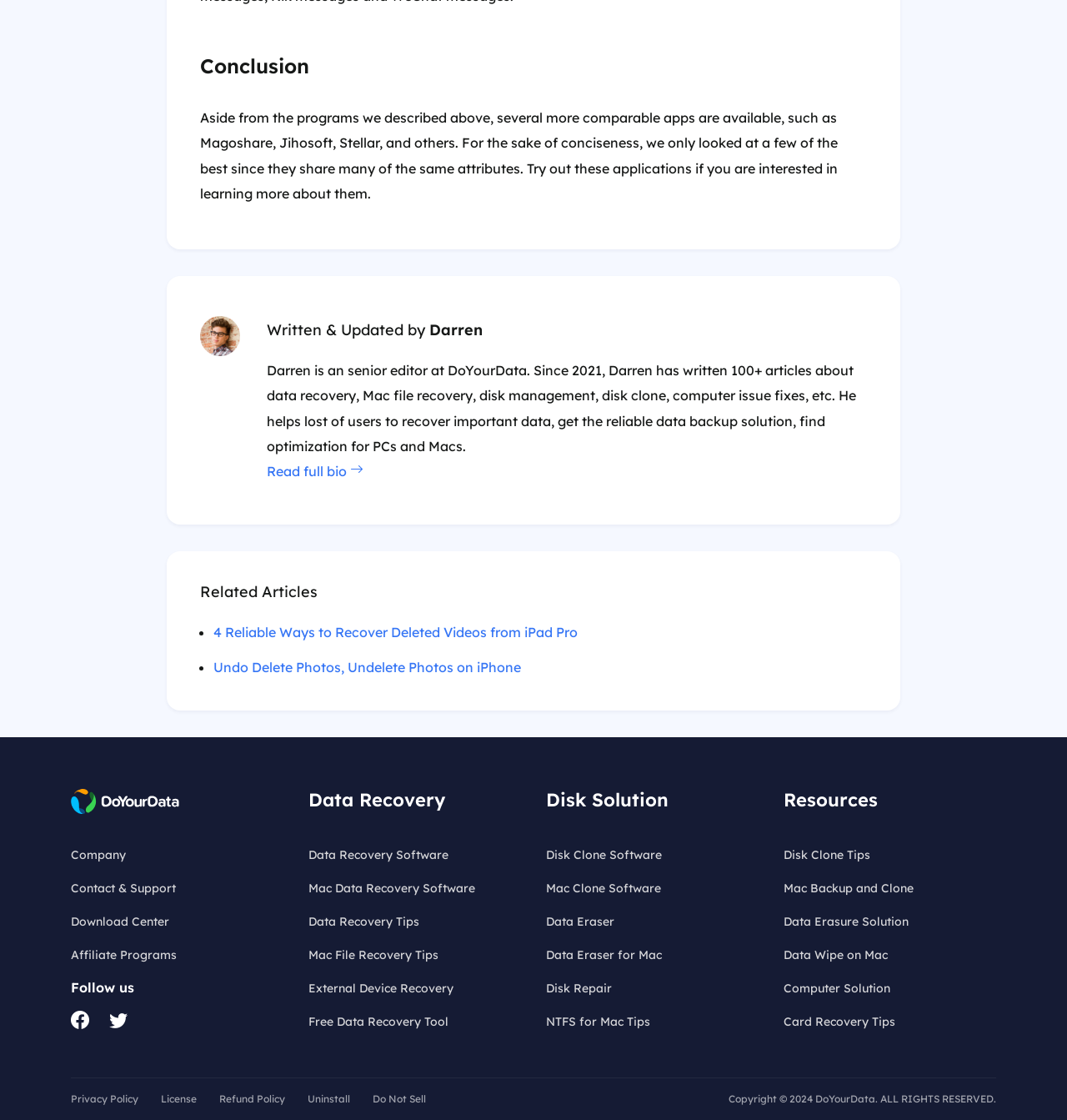Ascertain the bounding box coordinates for the UI element detailed here: "Mac File Recovery Tips". The coordinates should be provided as [left, top, right, bottom] with each value being a float between 0 and 1.

[0.289, 0.846, 0.411, 0.859]